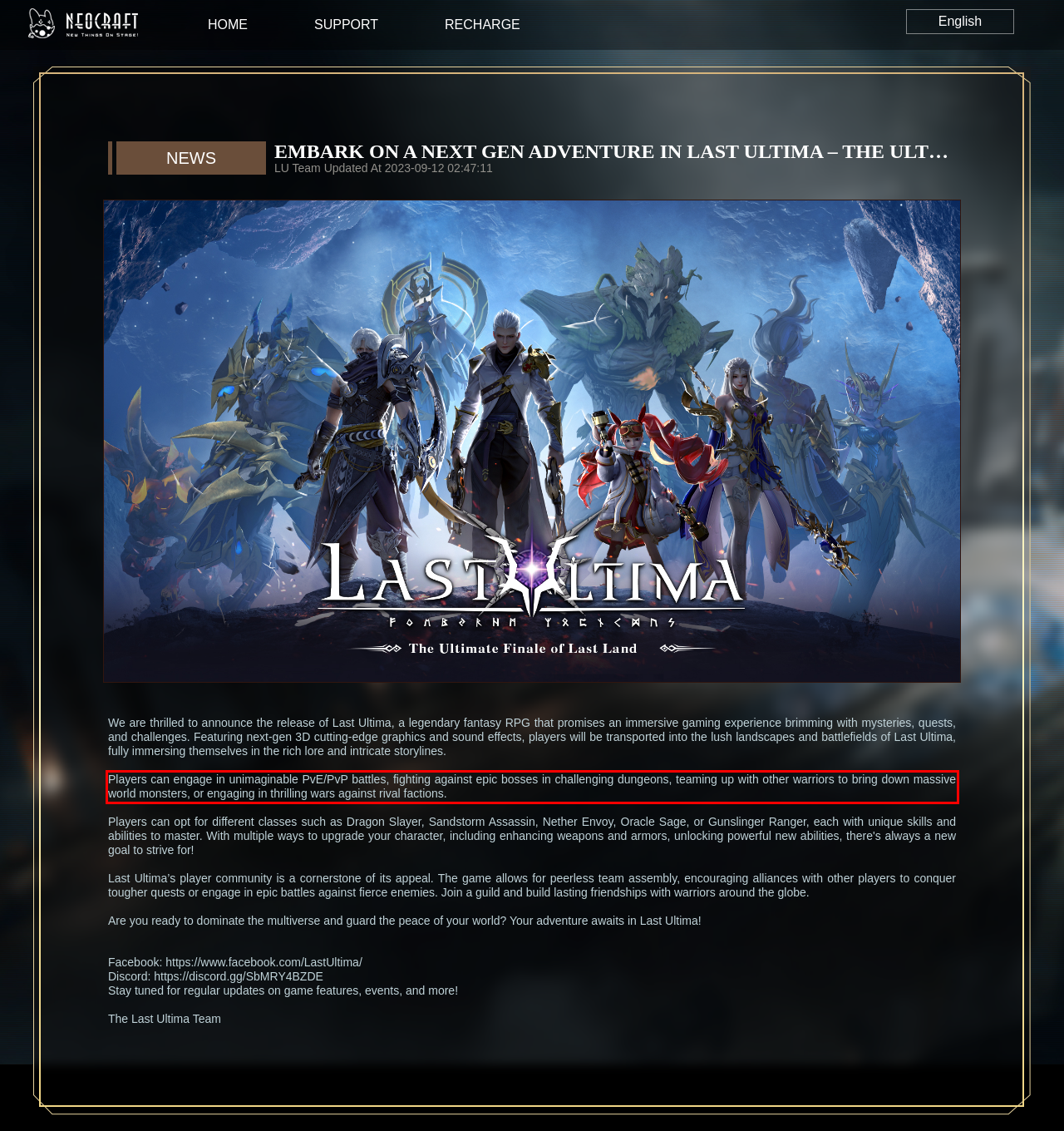Please analyze the provided webpage screenshot and perform OCR to extract the text content from the red rectangle bounding box.

Players can engage in unimaginable PvE/PvP battles, fighting against epic bosses in challenging dungeons, teaming up with other warriors to bring down massive world monsters, or engaging in thrilling wars against rival factions.